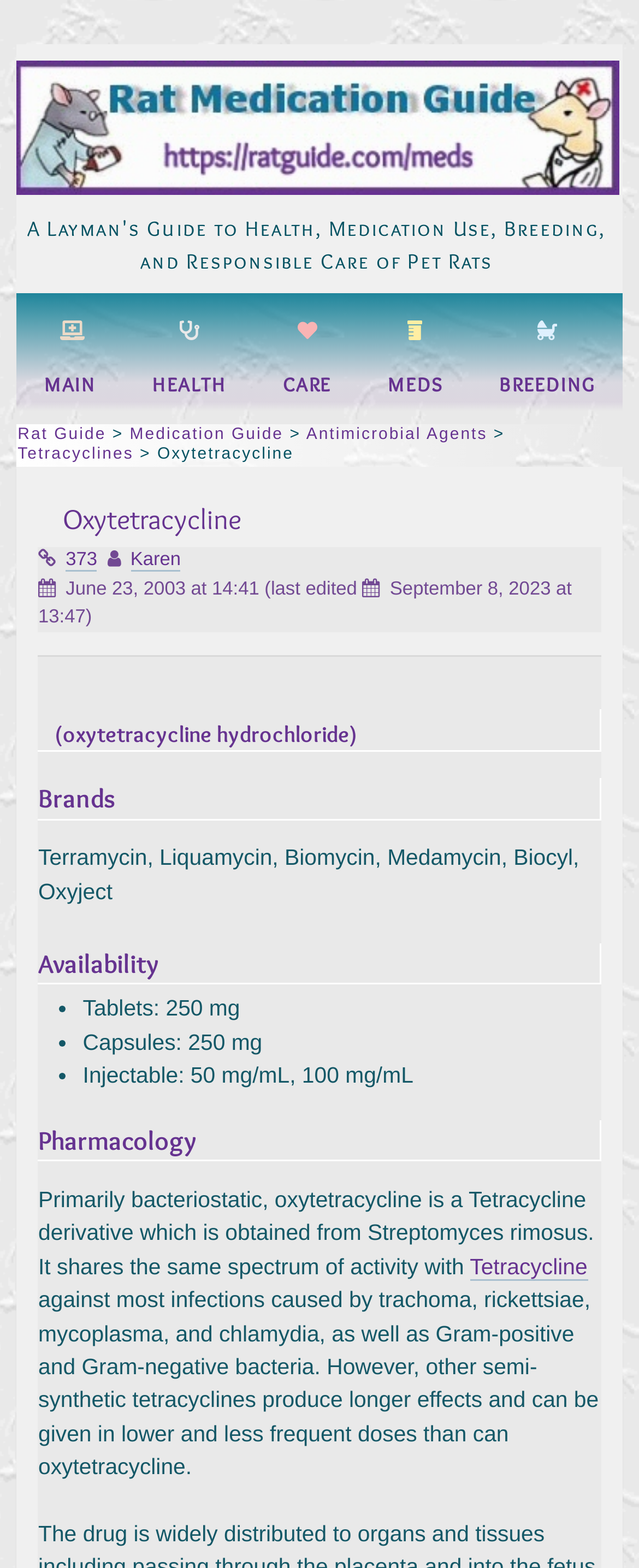How many forms of oxytetracycline are available?
Analyze the image and provide a thorough answer to the question.

The availability section of the webpage lists three forms of oxytetracycline: tablets, capsules, and injectable. Therefore, the answer is three.